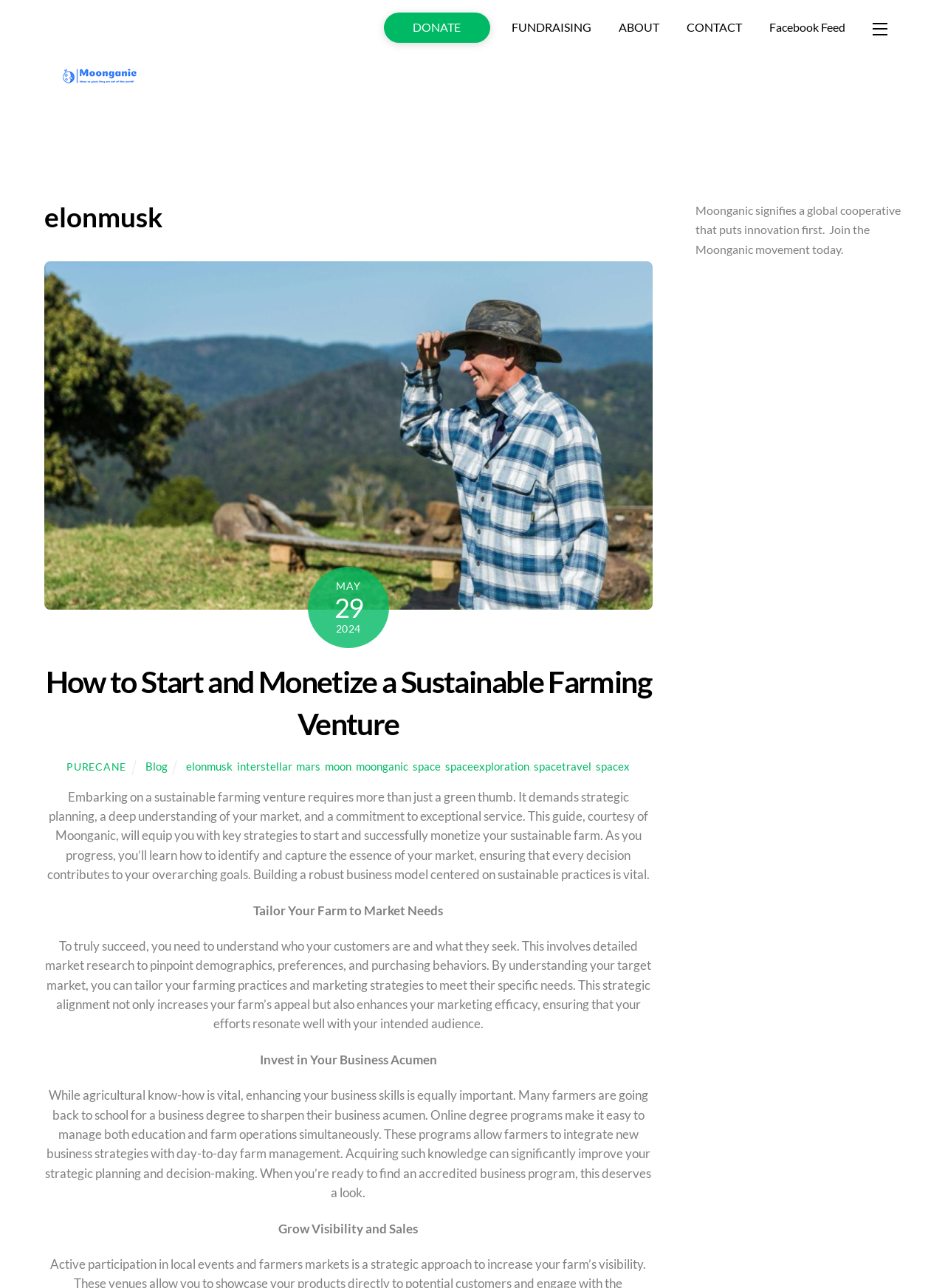Answer the question in a single word or phrase:
What is the purpose of understanding the target market in sustainable farming?

To tailor farm practices and marketing strategies